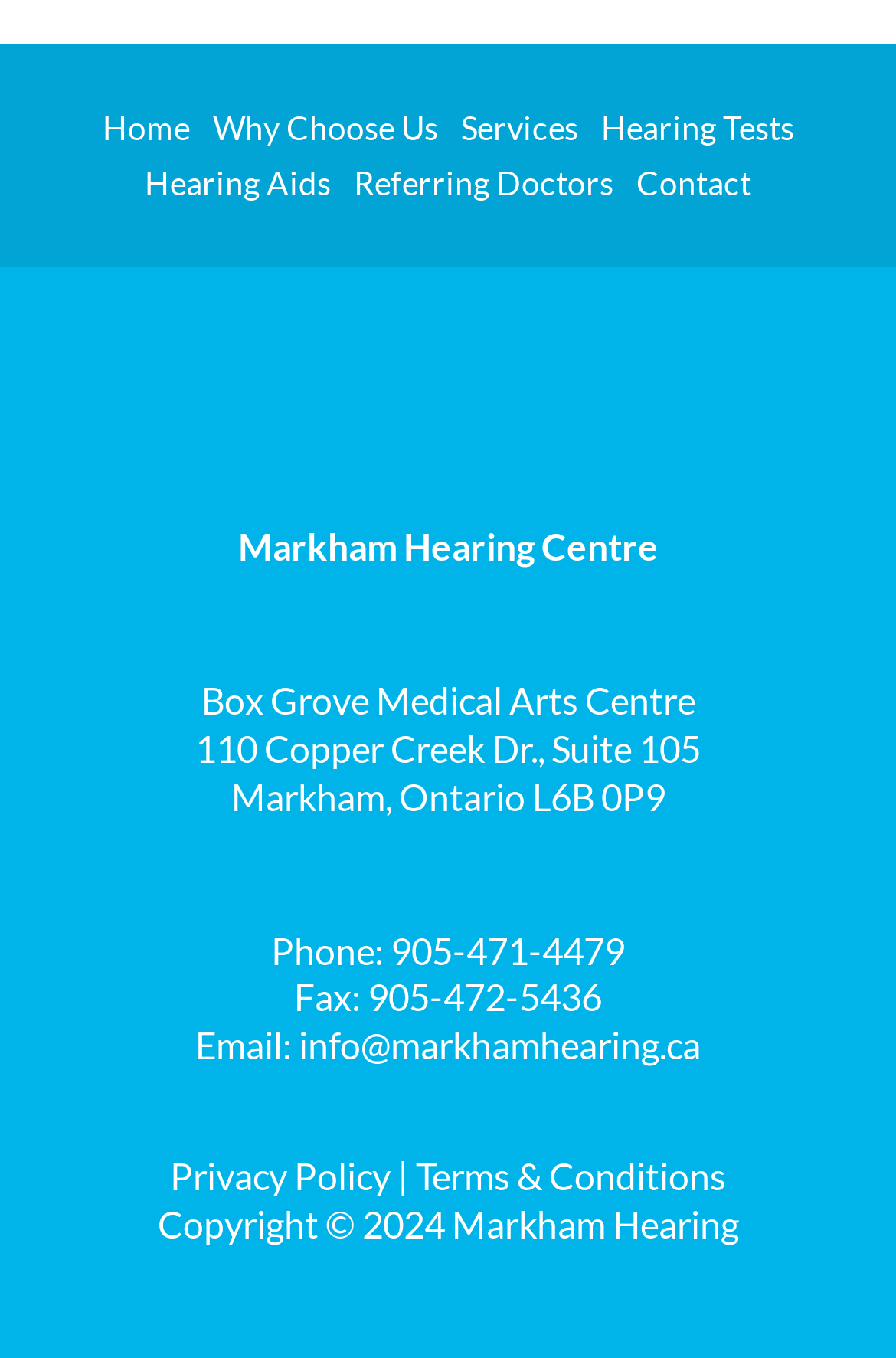Determine the bounding box coordinates of the clickable element necessary to fulfill the instruction: "Send an email". Provide the coordinates as four float numbers within the 0 to 1 range, i.e., [left, top, right, bottom].

[0.326, 0.753, 0.782, 0.785]